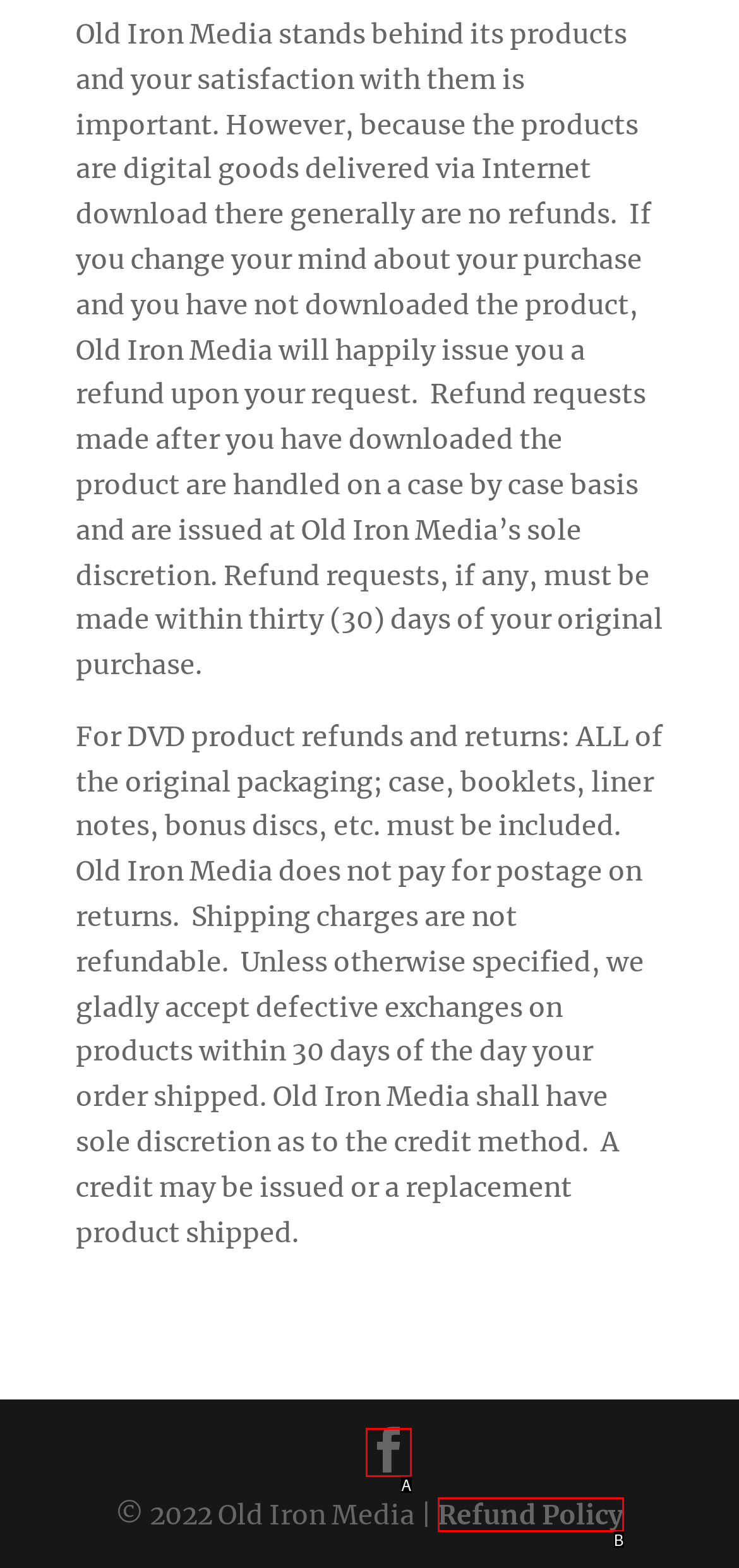Given the description: Facebook, choose the HTML element that matches it. Indicate your answer with the letter of the option.

A